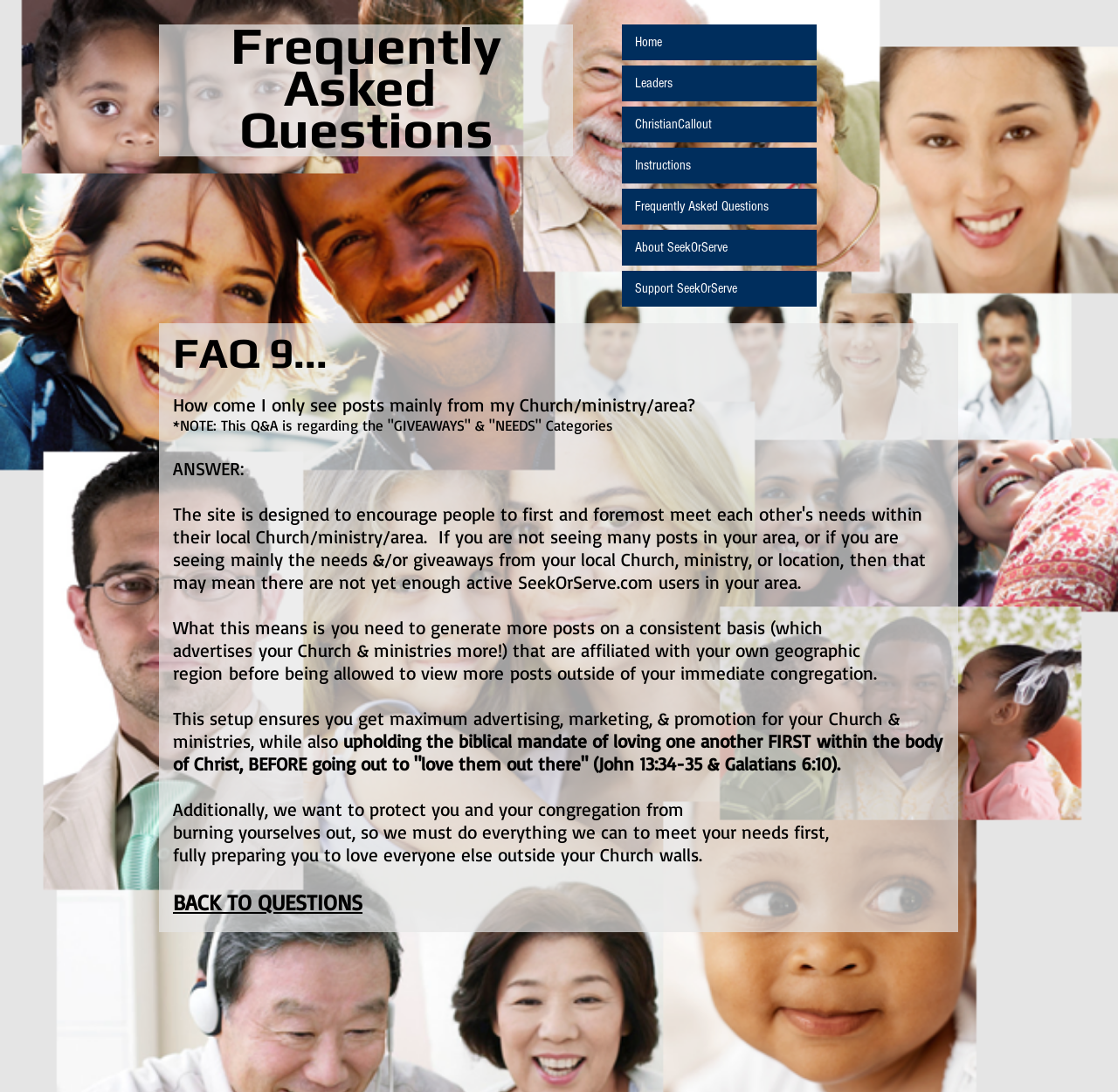Please specify the bounding box coordinates of the clickable section necessary to execute the following command: "Click on the 'BACK TO QUESTIONS' link".

[0.155, 0.814, 0.324, 0.838]